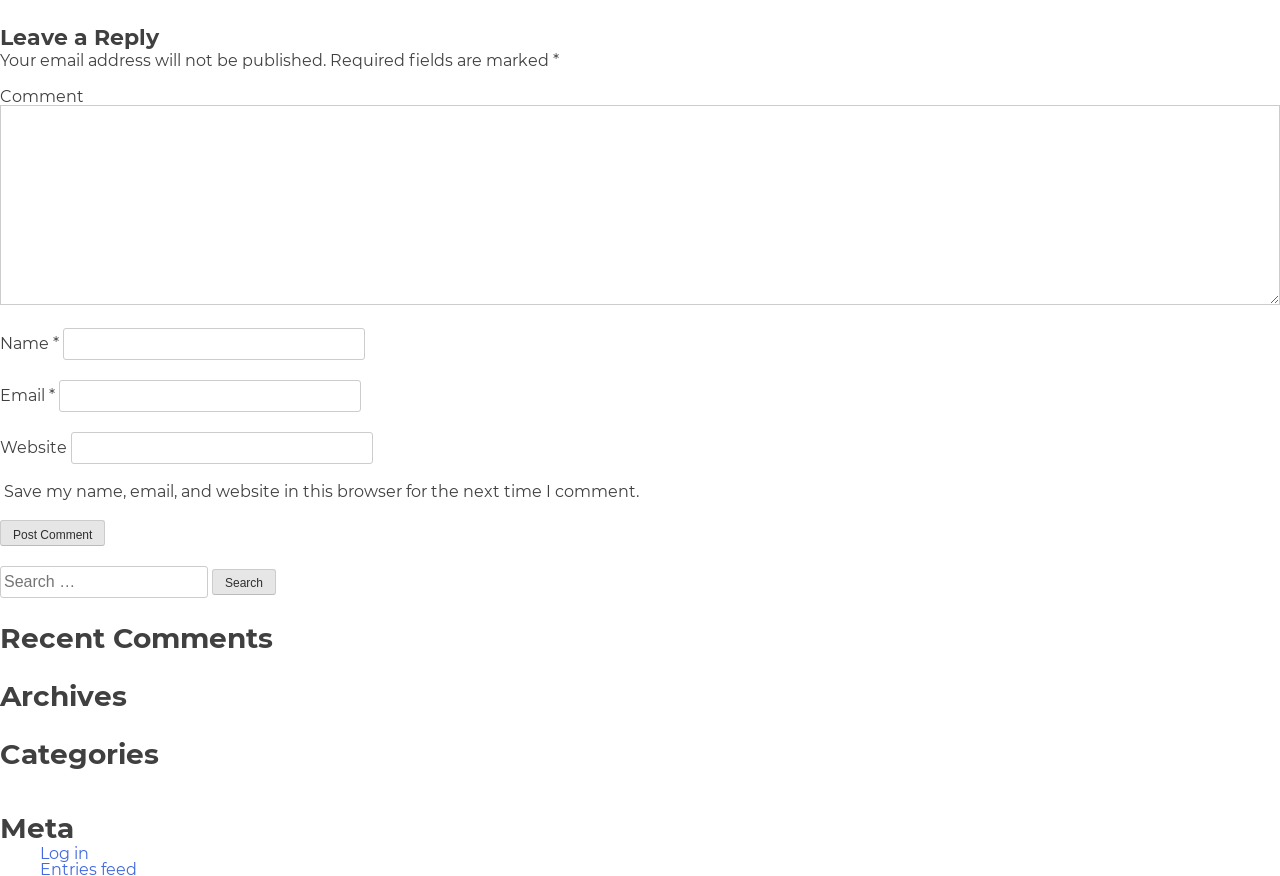What is the purpose of the text box labeled 'Comment'?
Refer to the image and give a detailed answer to the query.

The text box labeled 'Comment' is required and has a heading 'Leave a Reply' above it, indicating that it is for users to leave a comment or reply to a post.